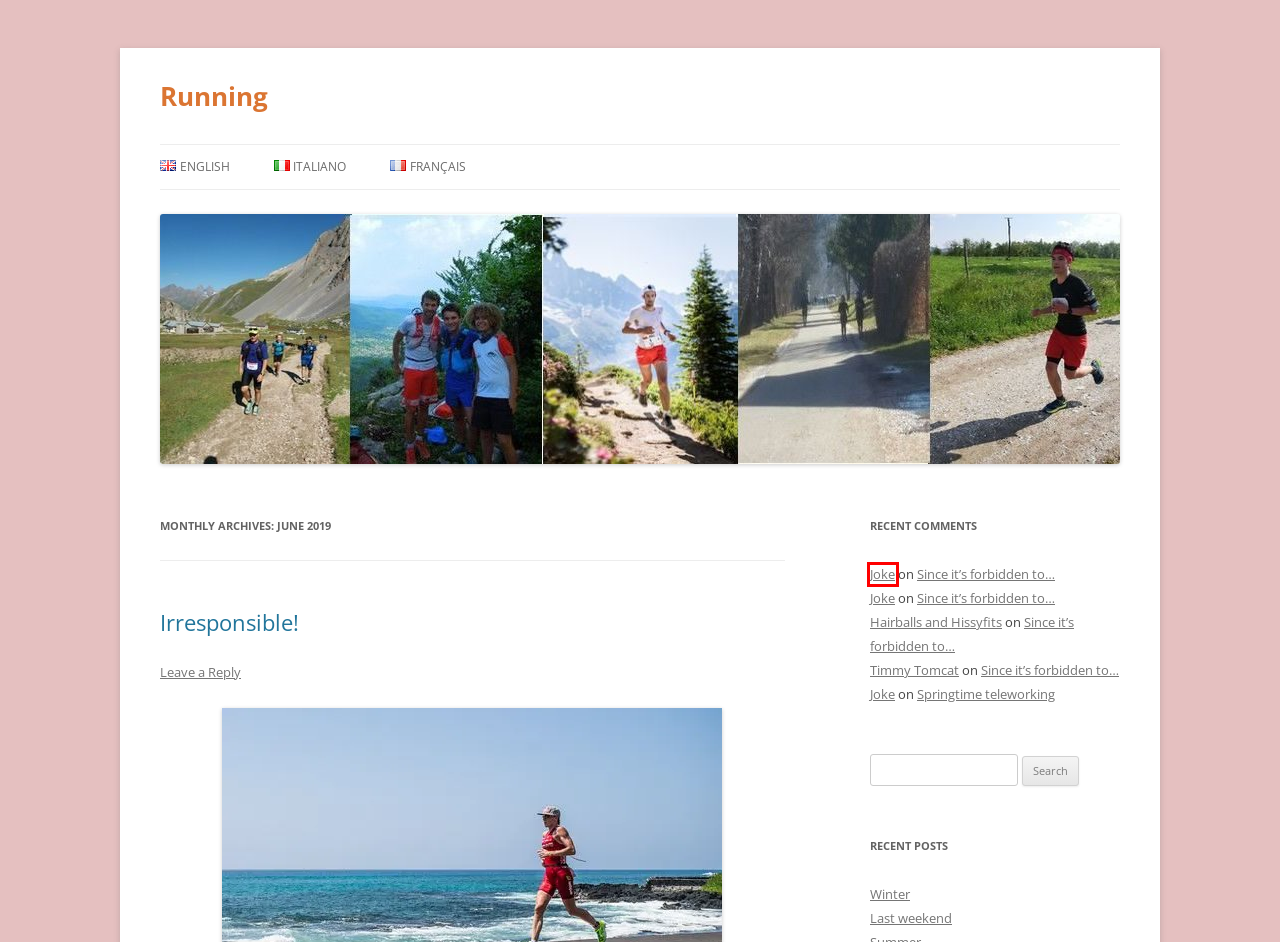Observe the webpage screenshot and focus on the red bounding box surrounding a UI element. Choose the most appropriate webpage description that corresponds to the new webpage after clicking the element in the bounding box. Here are the candidates:
A. Running
B. Last weekend | Running
C. Springtime teleworking | Running
D. Giugno | 2019 | Running
E. Since it’s forbidden to… | Running
F. juin | 2019 | Running
G. Le Blog de Frimousse | Un très gentil minet – Such a nice kitty – Un bel gattino
H. Irresponsible! | Running

G